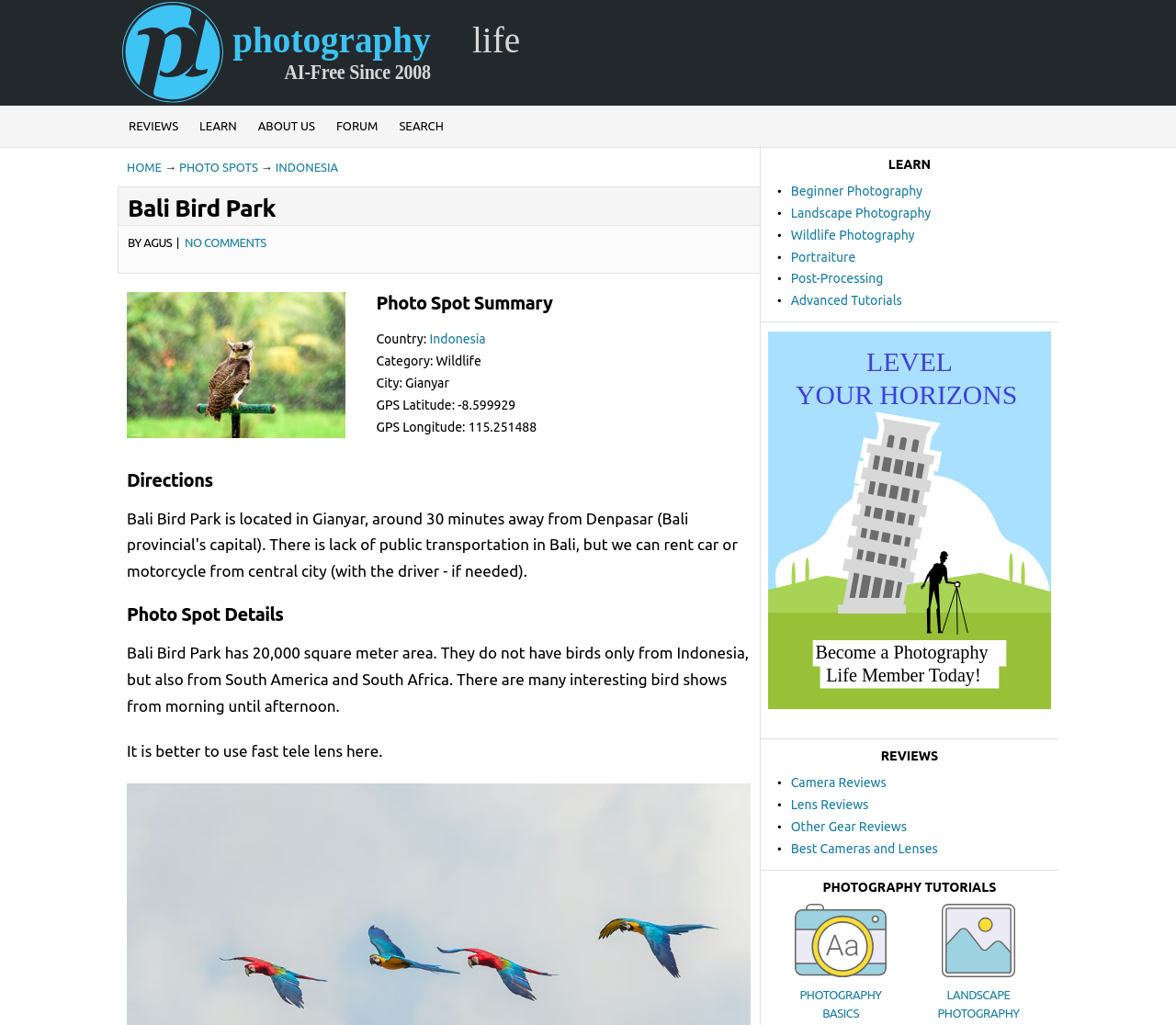Point out the bounding box coordinates of the section to click in order to follow this instruction: "Search for something".

[0.33, 0.104, 0.387, 0.143]